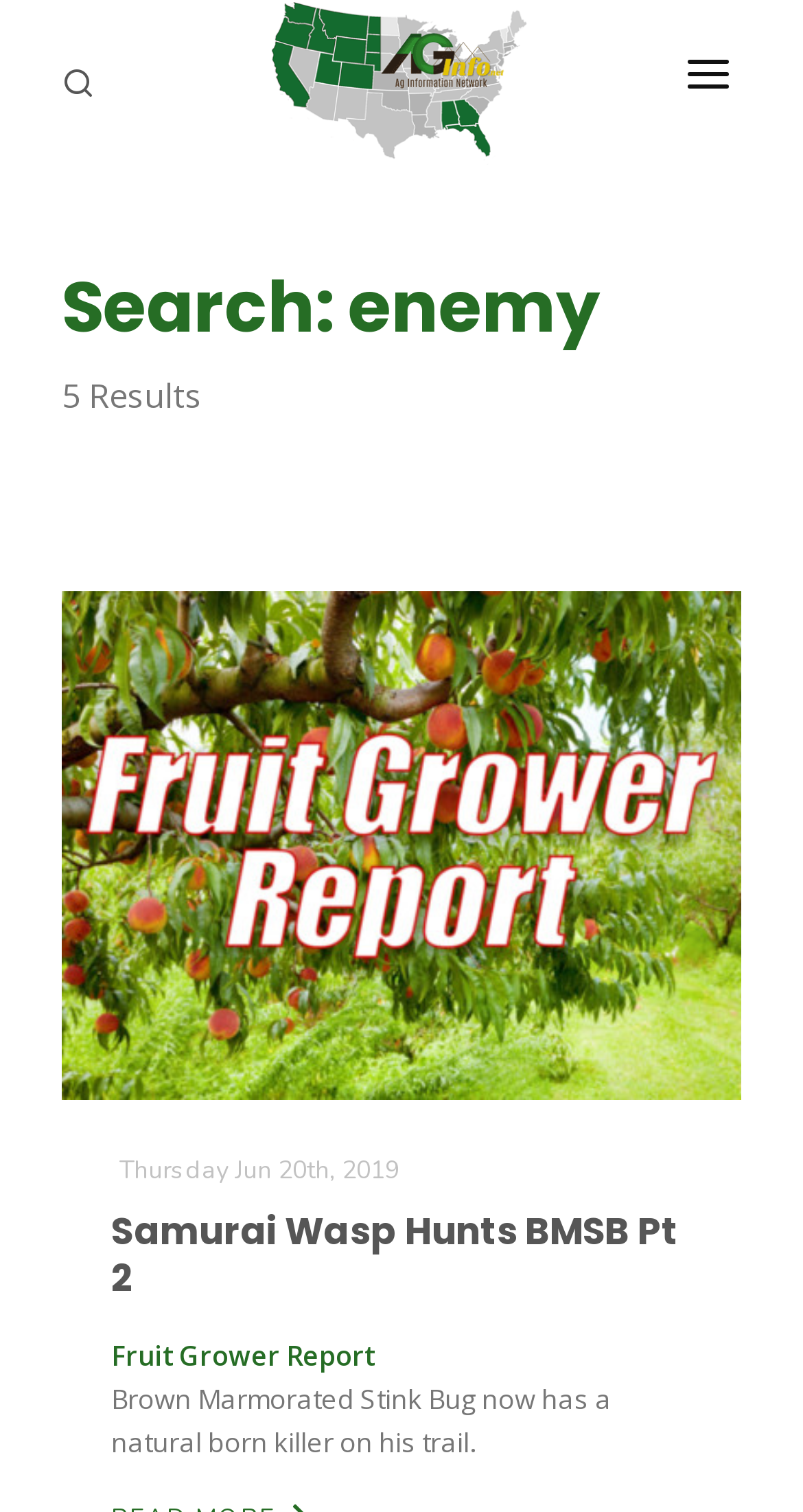Please determine the bounding box coordinates of the clickable area required to carry out the following instruction: "Search for something". The coordinates must be four float numbers between 0 and 1, represented as [left, top, right, bottom].

[0.182, 0.407, 0.818, 0.469]